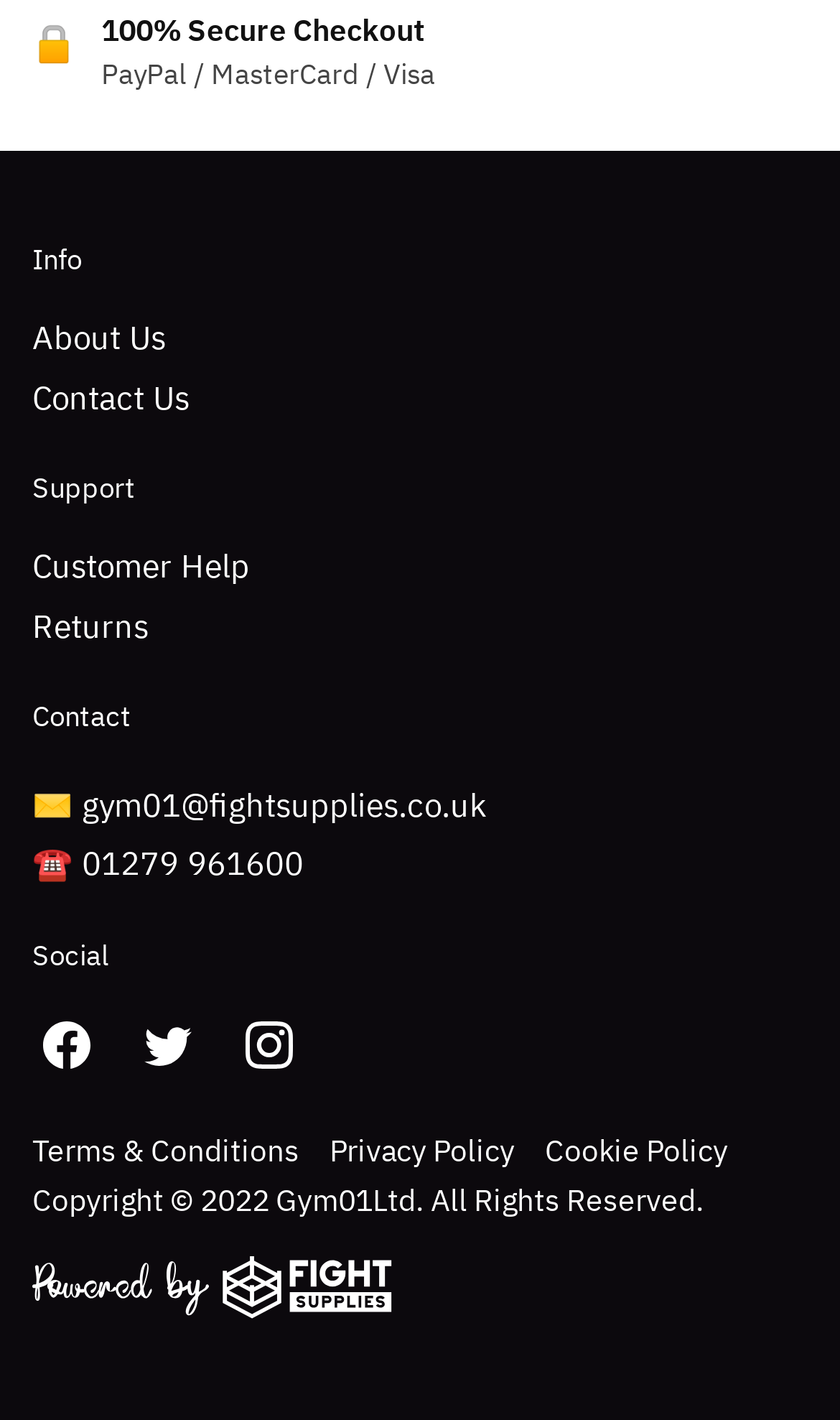Pinpoint the bounding box coordinates for the area that should be clicked to perform the following instruction: "Follow on Facebook".

[0.038, 0.737, 0.121, 0.766]